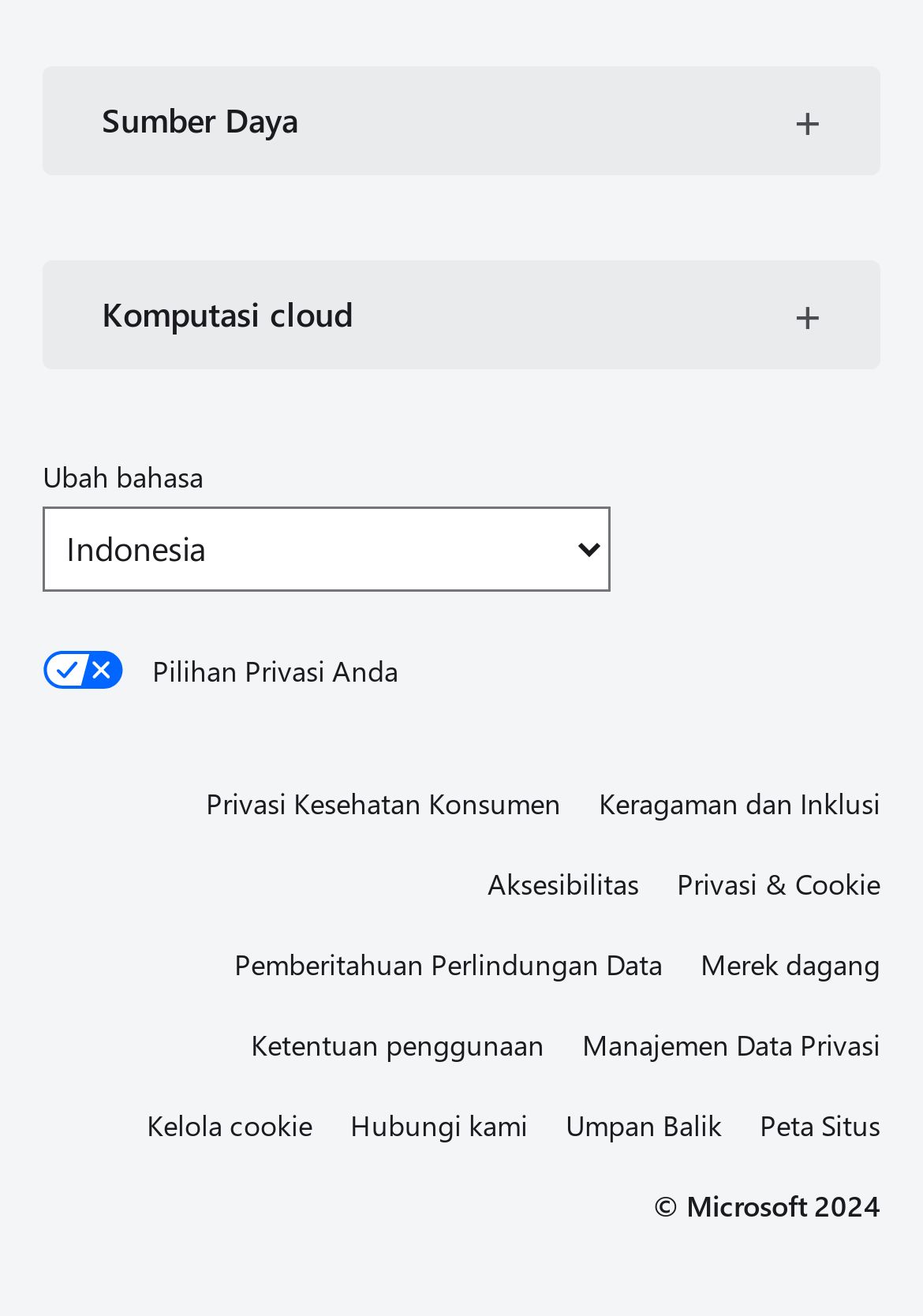Show me the bounding box coordinates of the clickable region to achieve the task as per the instruction: "Contact us".

[0.379, 0.834, 0.572, 0.874]